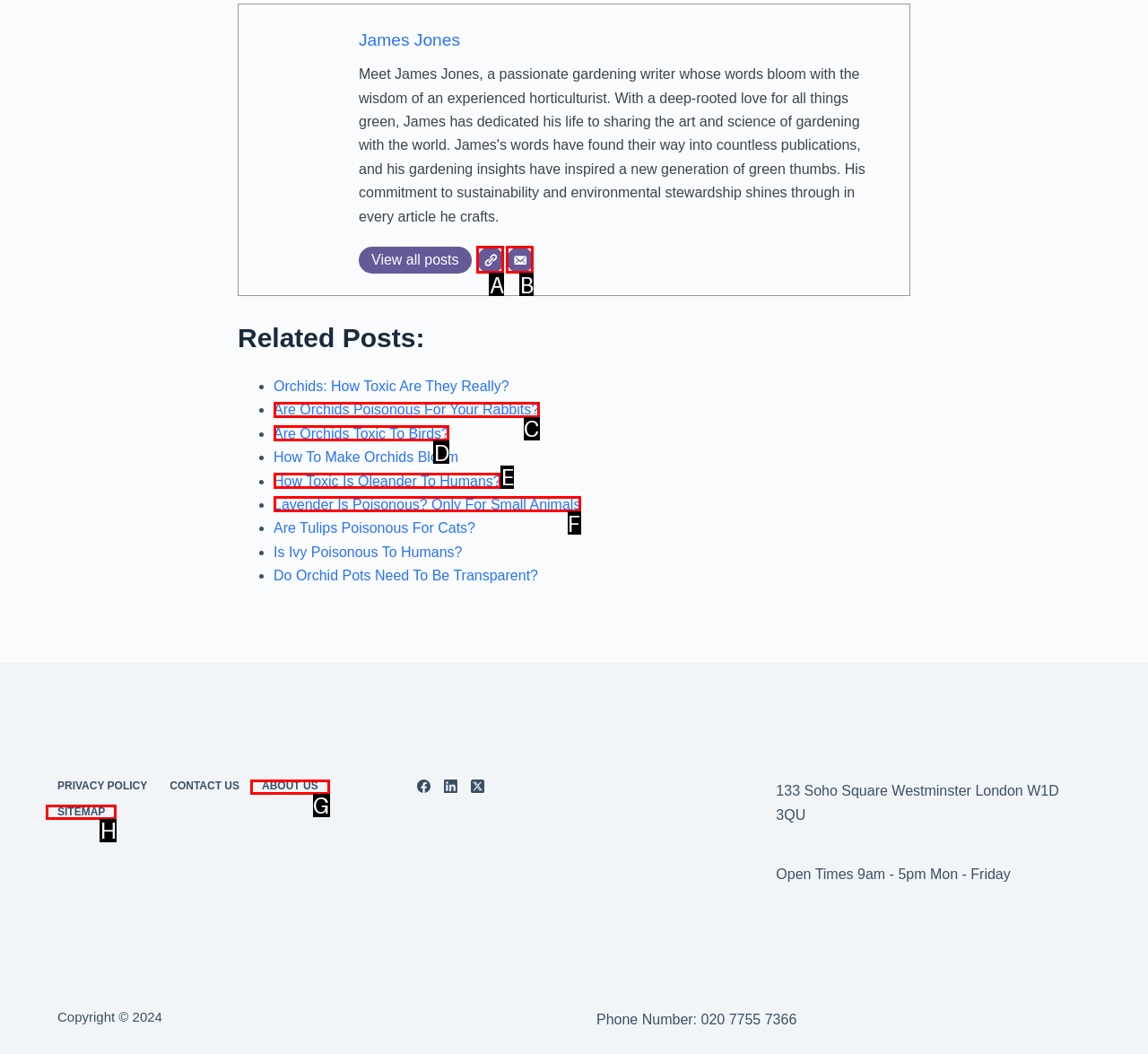Identify the HTML element that best matches the description: alt="Facebook.". Provide your answer by selecting the corresponding letter from the given options.

None